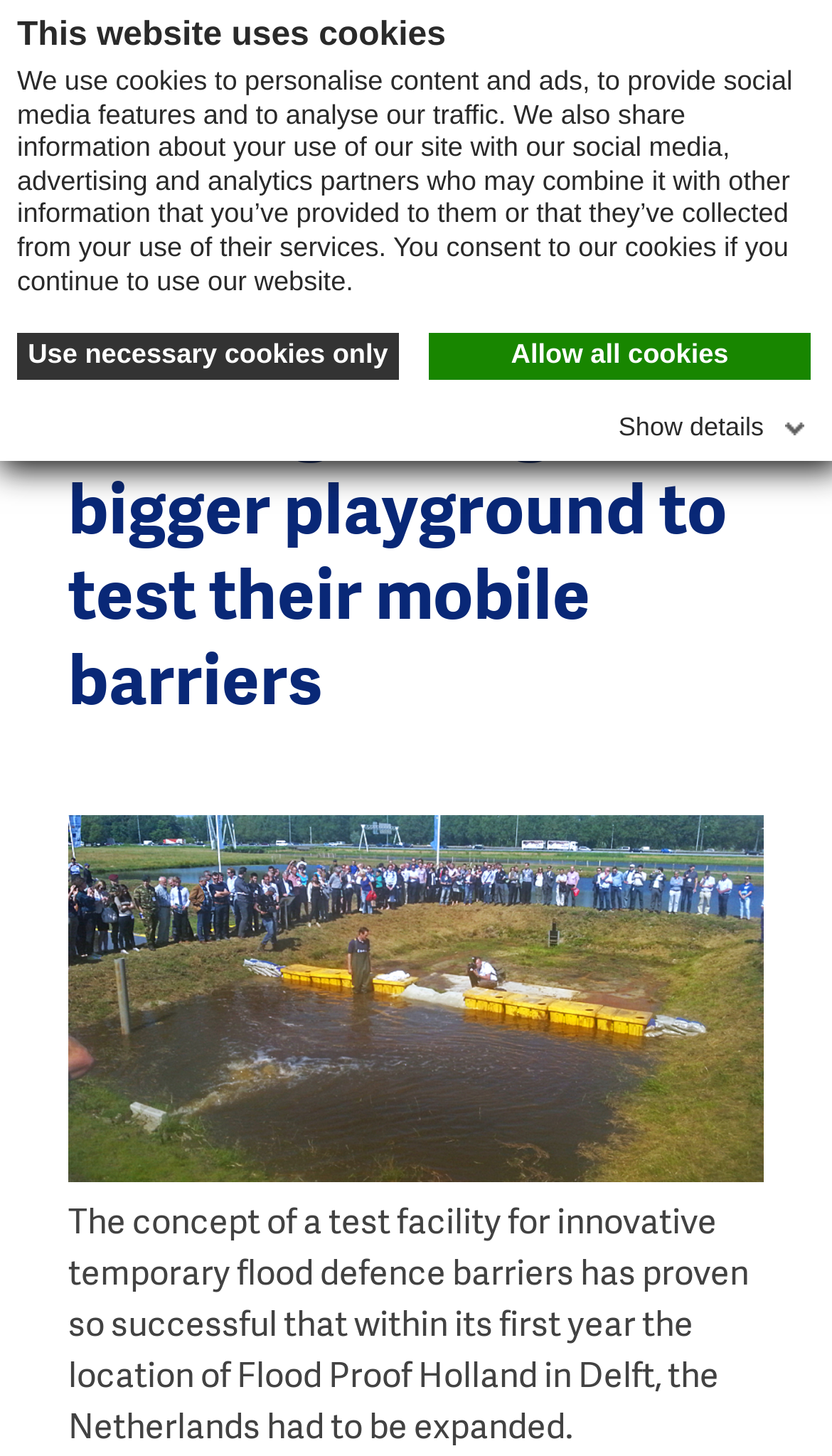Please determine the headline of the webpage and provide its content.

Flood Proof Holland: flood fighters get bigger playground to test their mobile barriers